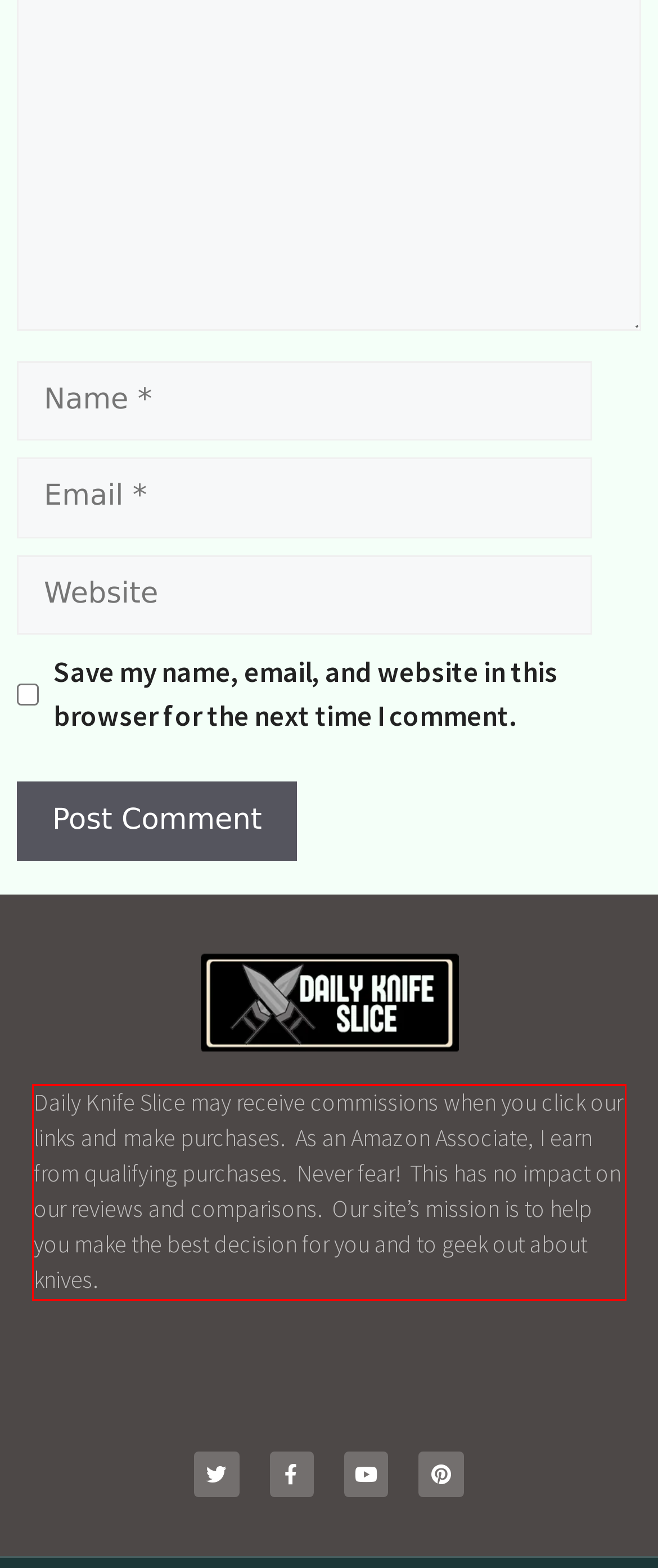Given a screenshot of a webpage, locate the red bounding box and extract the text it encloses.

Daily Knife Slice may receive commissions when you click our links and make purchases. As an Amazon Associate, I earn from qualifying purchases. Never fear! This has no impact on our reviews and comparisons. Our site’s mission is to help you make the best decision for you and to geek out about knives.